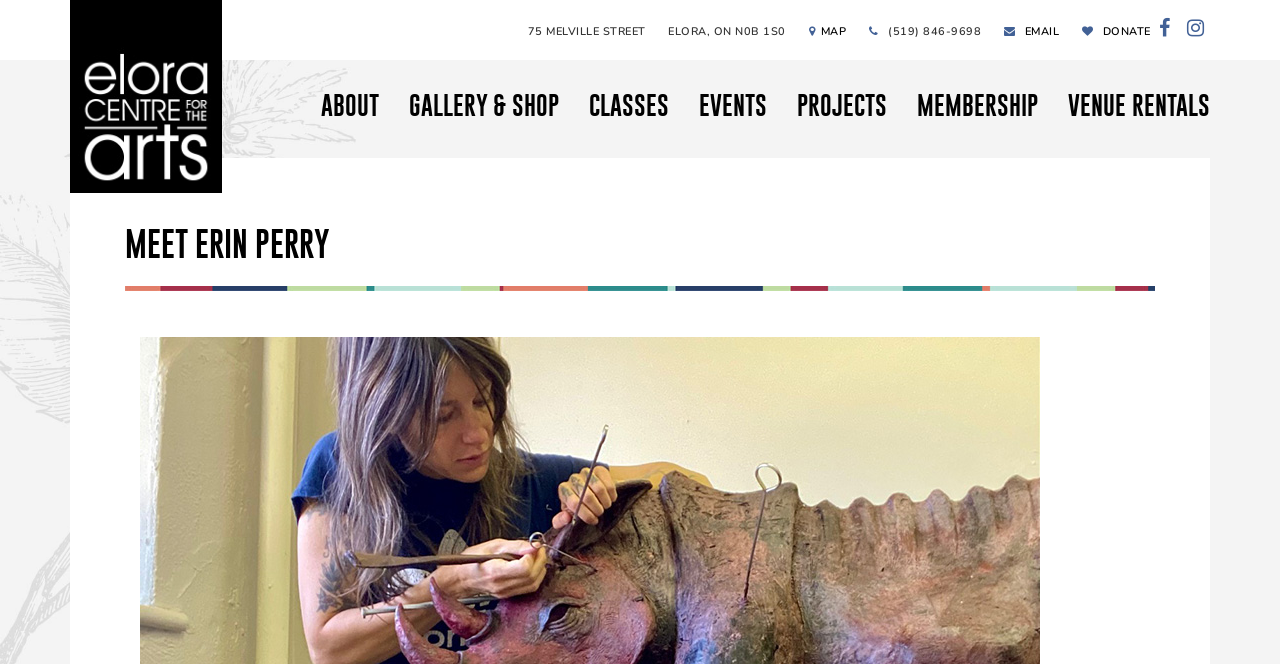Provide the bounding box coordinates, formatted as (top-left x, top-left y, bottom-right x, bottom-right y), with all values being floating point numbers between 0 and 1. Identify the bounding box of the UI element that matches the description: Venue Rentals

[0.823, 0.12, 0.957, 0.196]